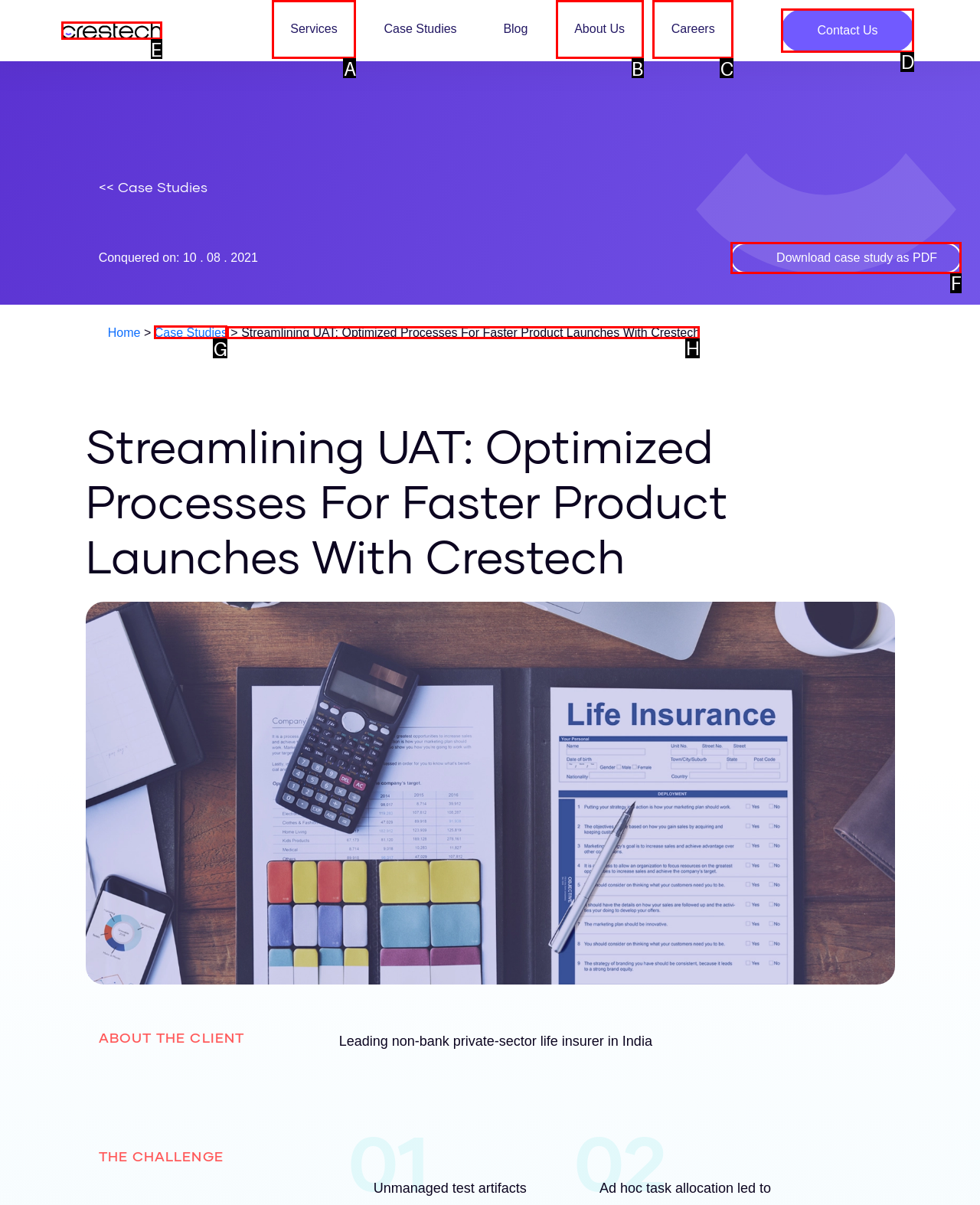Select the letter of the UI element you need to click on to fulfill this task: Read the case study about streamlining UAT. Write down the letter only.

H